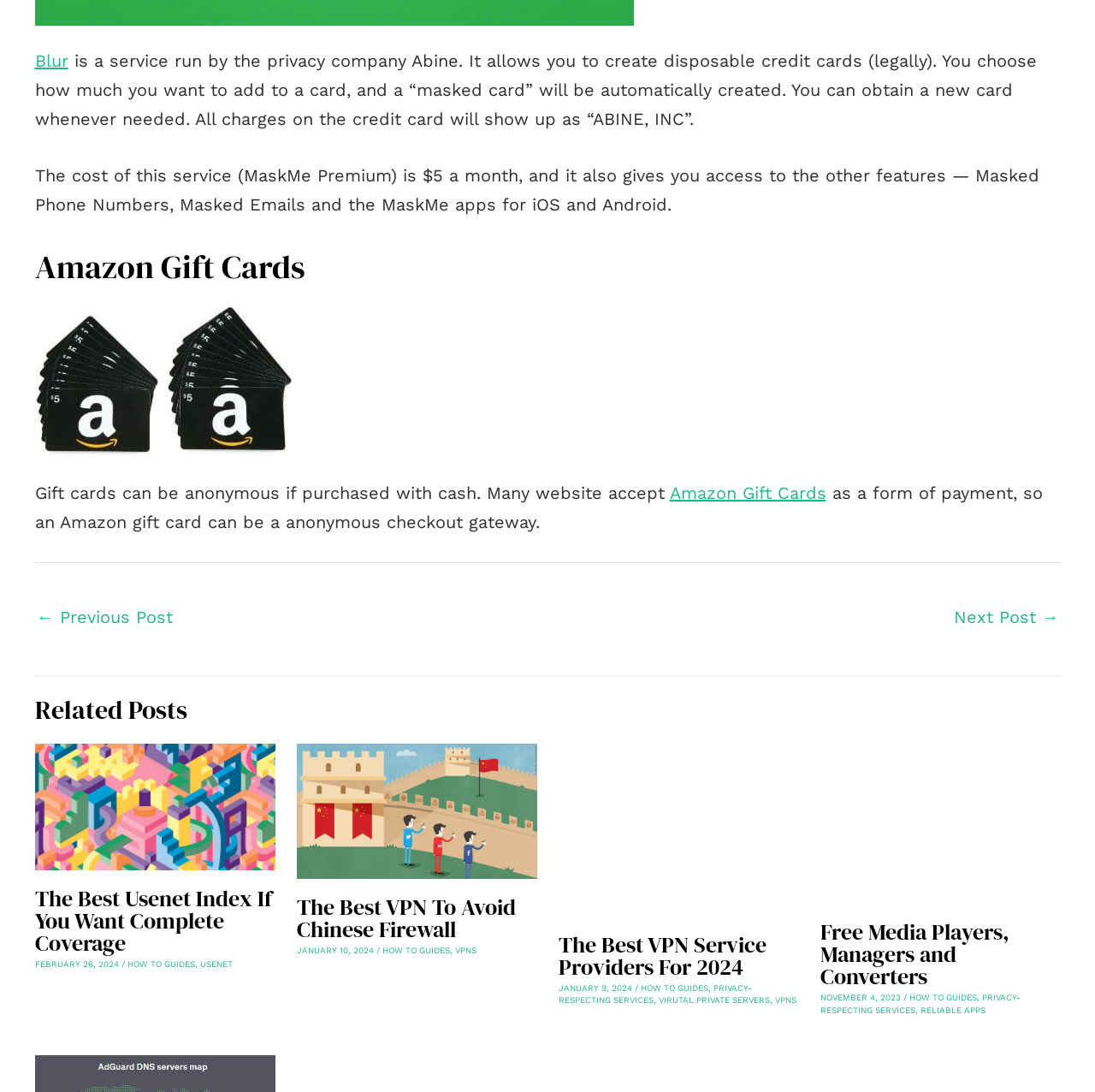Please provide the bounding box coordinates for the element that needs to be clicked to perform the following instruction: "Reply to Rick". The coordinates should be given as four float numbers between 0 and 1, i.e., [left, top, right, bottom].

[0.926, 0.62, 0.968, 0.639]